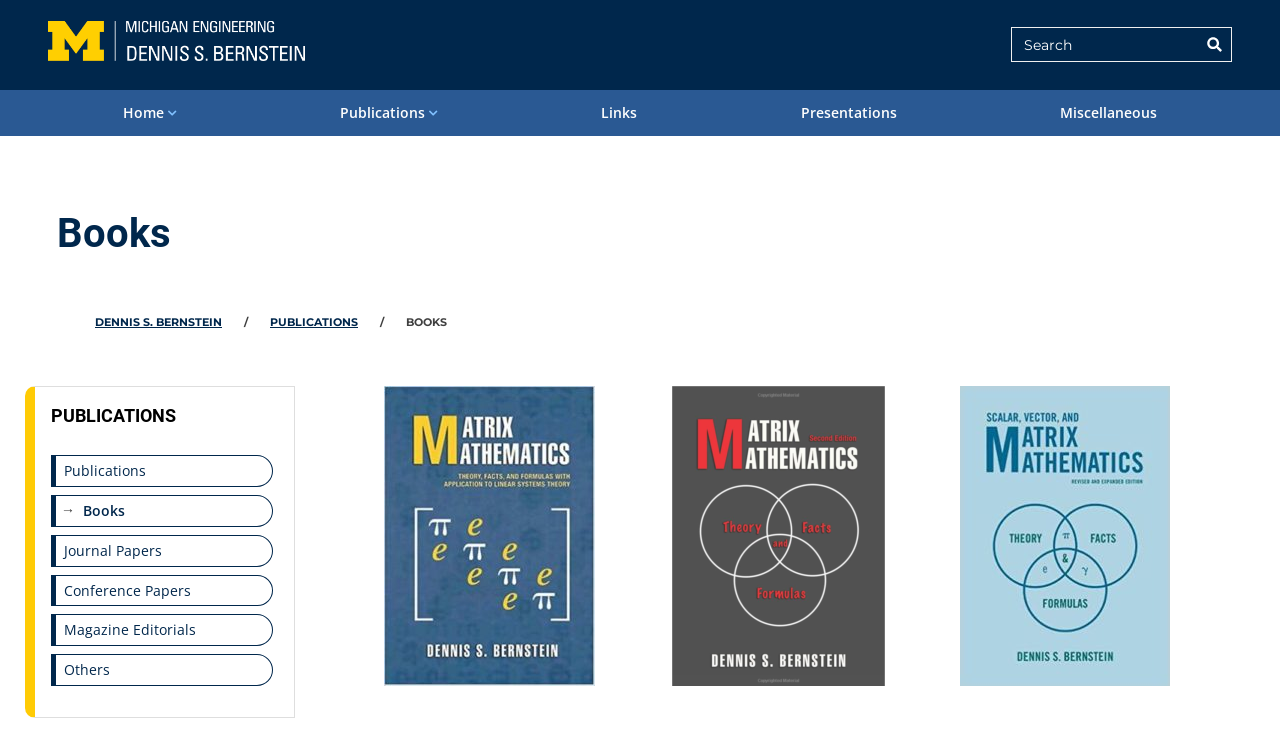Find the bounding box coordinates of the element to click in order to complete this instruction: "View the Publications page". The bounding box coordinates must be four float numbers between 0 and 1, denoted as [left, top, right, bottom].

[0.259, 0.129, 0.348, 0.181]